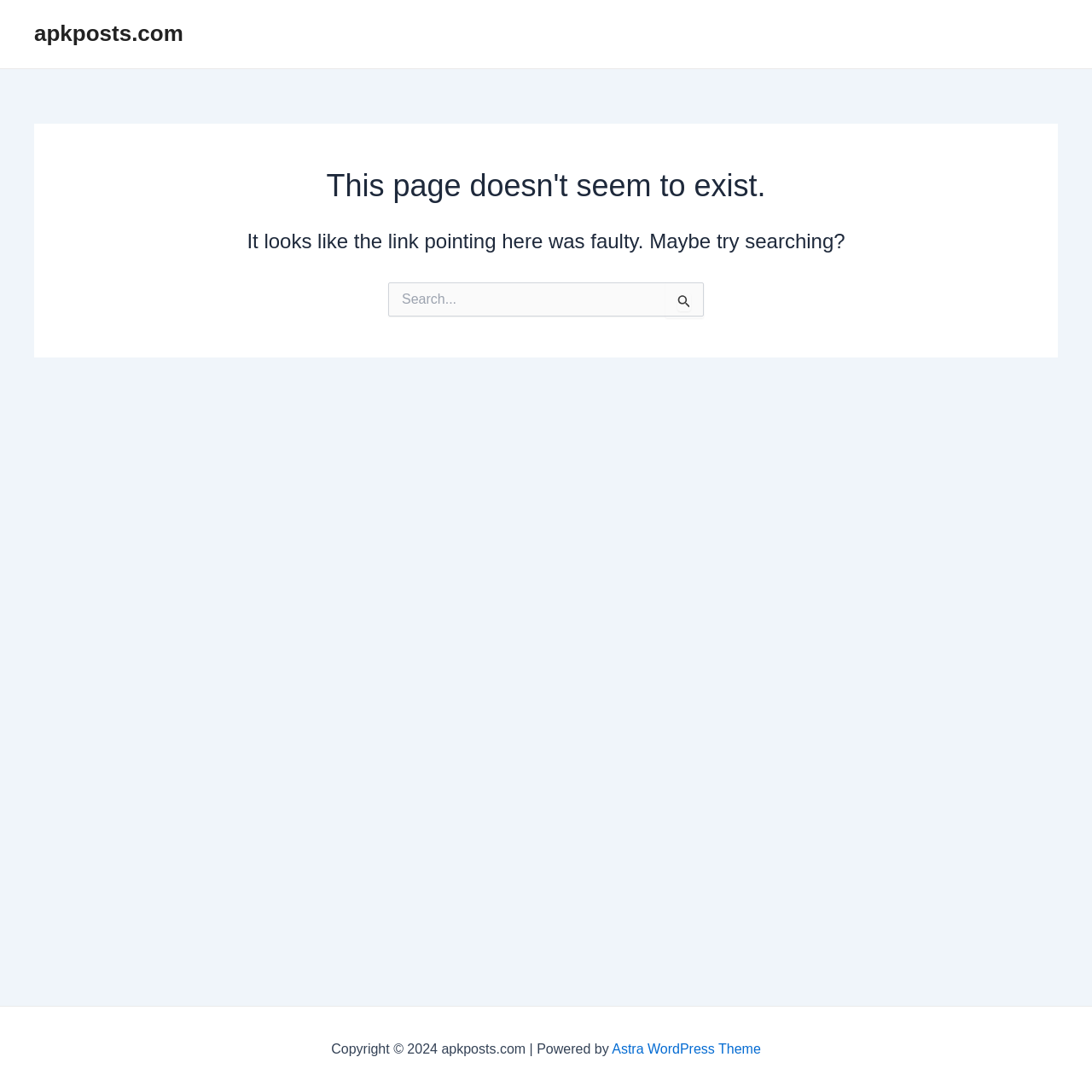Create an elaborate caption for the webpage.

The webpage is a "Page not found" error page from apkposts.com. At the top left, there is a link to the website's homepage, "apkposts.com". Below it, there is a header section that spans almost the entire width of the page, containing a heading that reads "This page doesn't seem to exist." 

Below the header, there is another heading that says "It looks like the link pointing here was faulty. Maybe try searching?" This heading is positioned near the top center of the page. 

To the right of the second heading, there is a search bar with a label "Search for:" and a search box where users can input their queries. The search box is accompanied by two buttons: a "Search Submit" button with a small icon, and a "Search" button. The search bar is positioned roughly in the top half of the page.

At the very bottom of the page, there is a footer section that spans the entire width of the page. It contains a copyright notice that reads "Copyright © 2024 apkposts.com | Powered by" followed by a link to "Astra WordPress Theme".